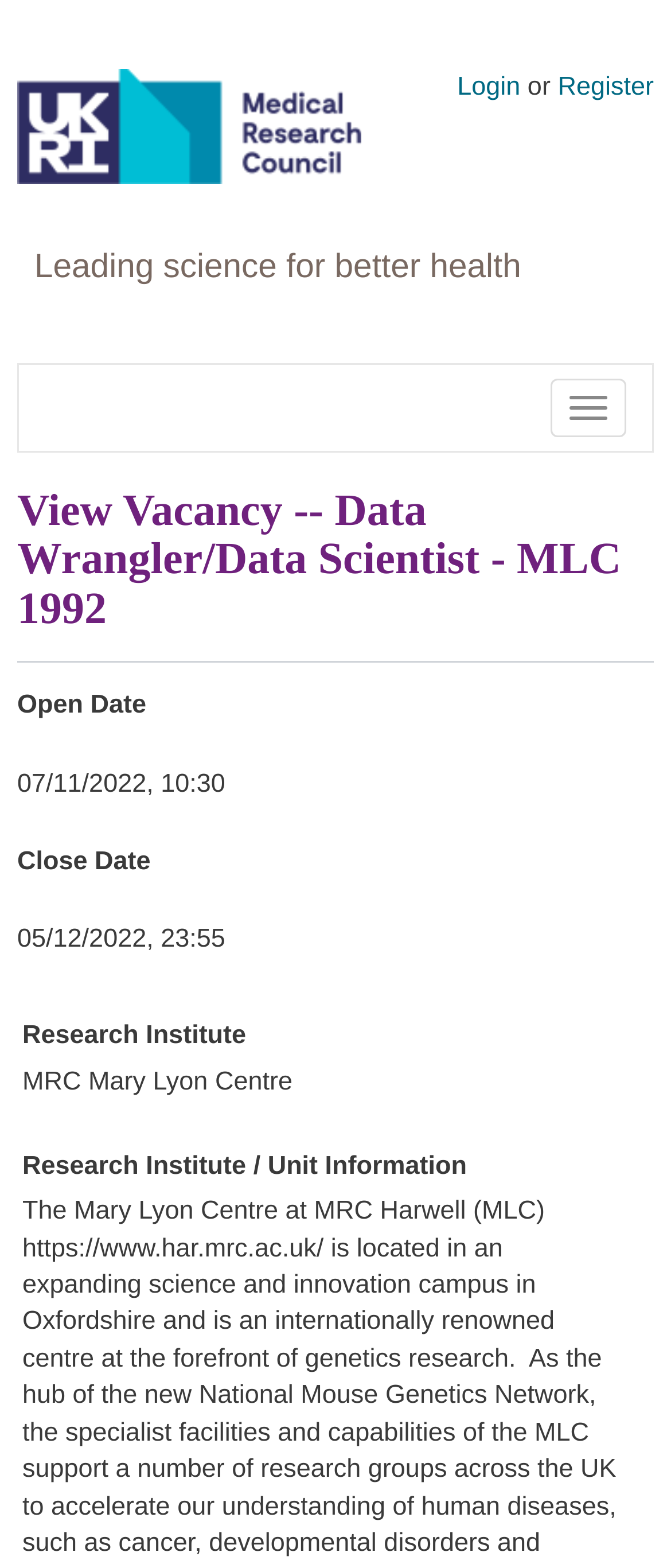What is the purpose of the 'Toggle navigation' button?
Look at the image and respond with a one-word or short-phrase answer.

To toggle navigation